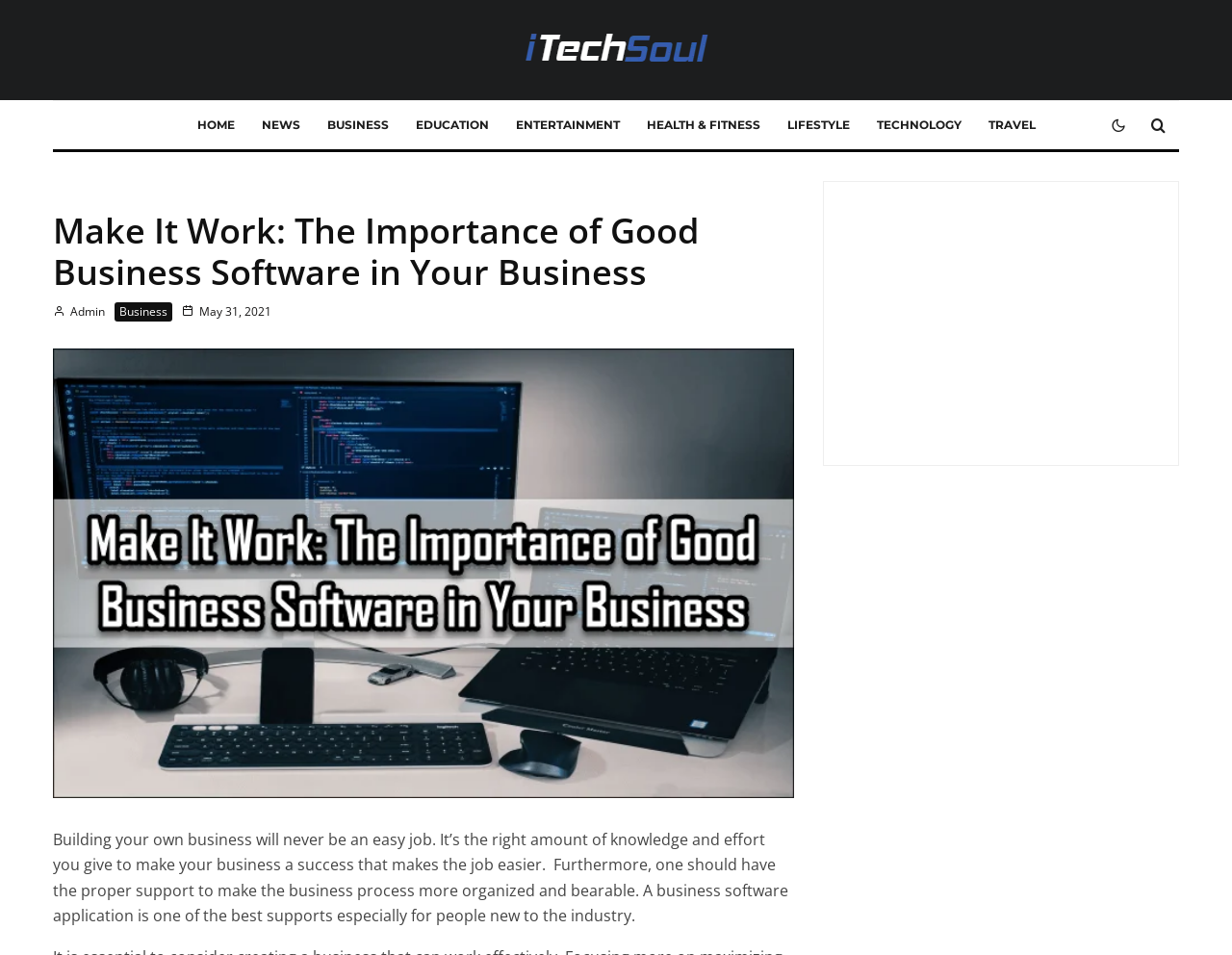From the image, can you give a detailed response to the question below:
What is the date mentioned on this webpage?

The date is mentioned in the time element on the webpage, which is located below the heading and above the image. The text inside the time element is 'May 31, 2021', which indicates the date when the content was published or updated.